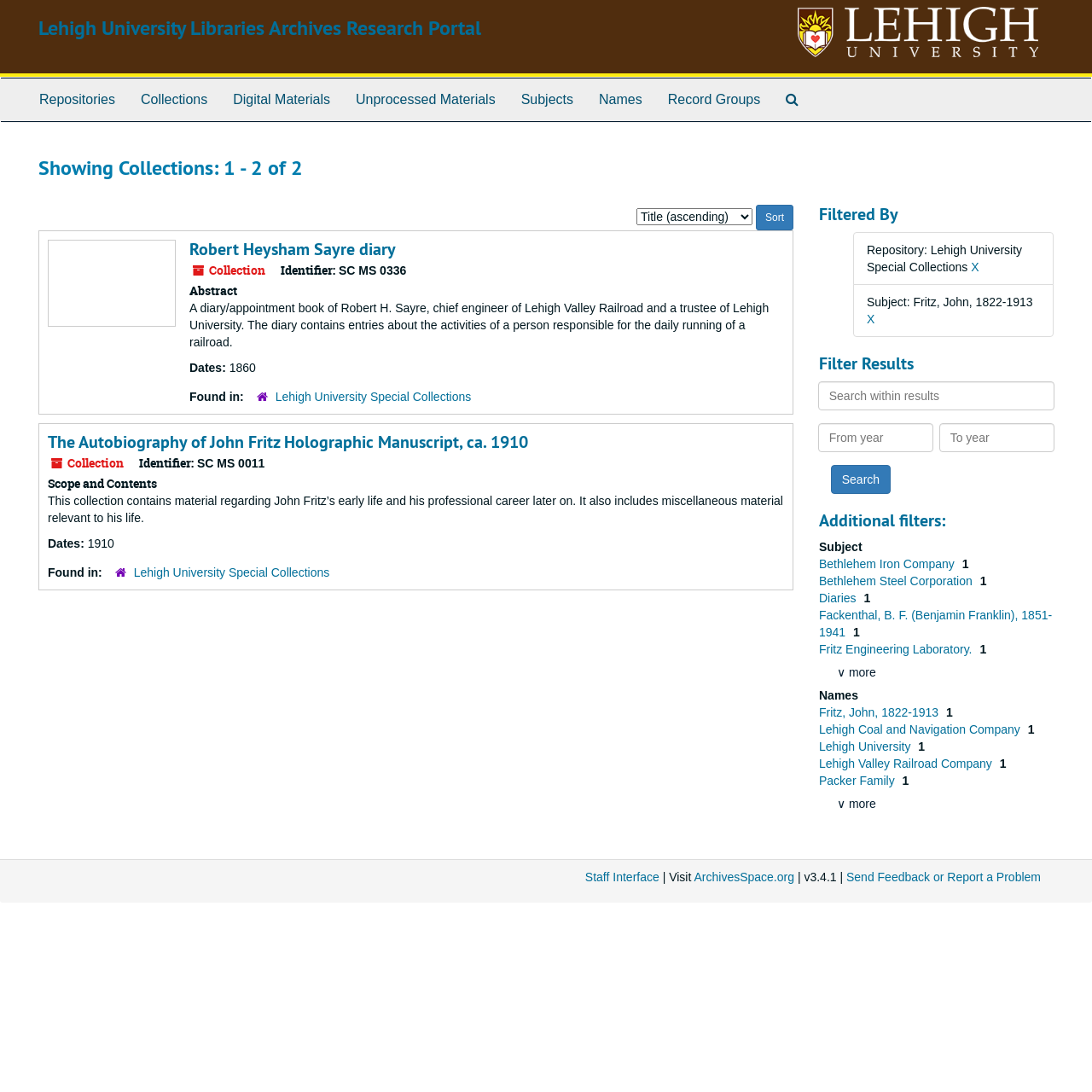Please specify the bounding box coordinates of the clickable section necessary to execute the following command: "View the 'Robert Heysham Sayre diary' collection".

[0.173, 0.218, 0.362, 0.239]